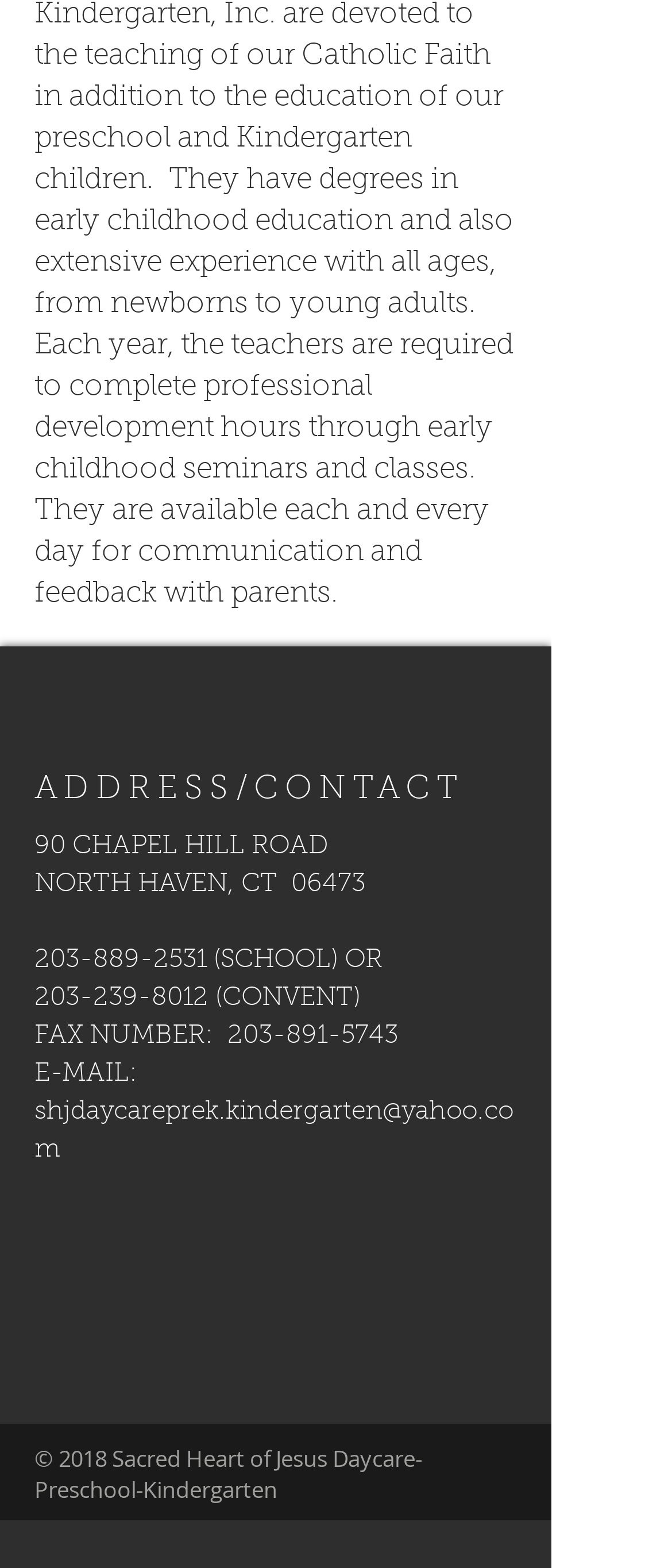What is the address of the daycare?
Please provide a single word or phrase in response based on the screenshot.

90 CHAPEL HILL ROAD